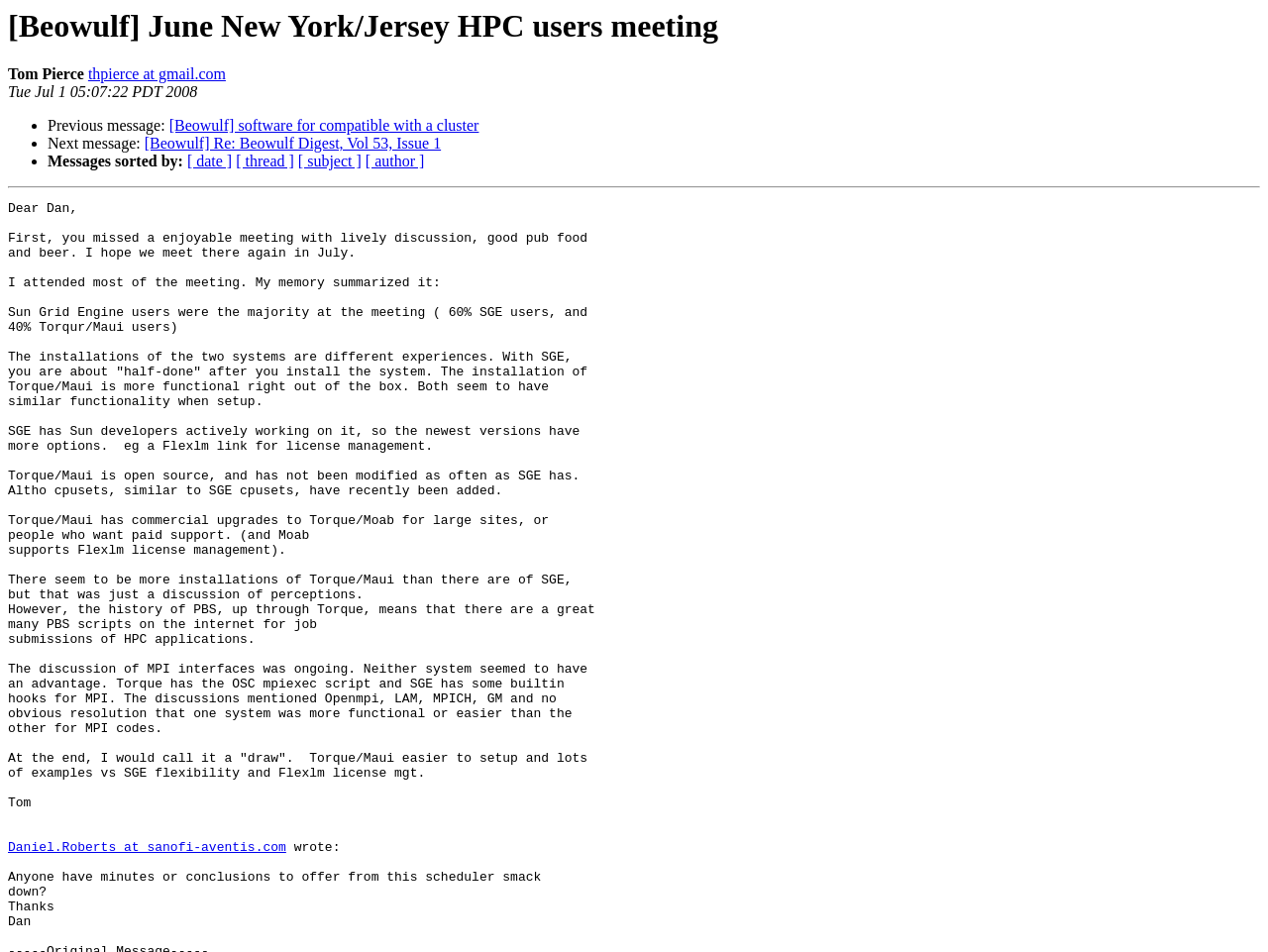What is the headline of the webpage?

[Beowulf] June New York/Jersey HPC users meeting